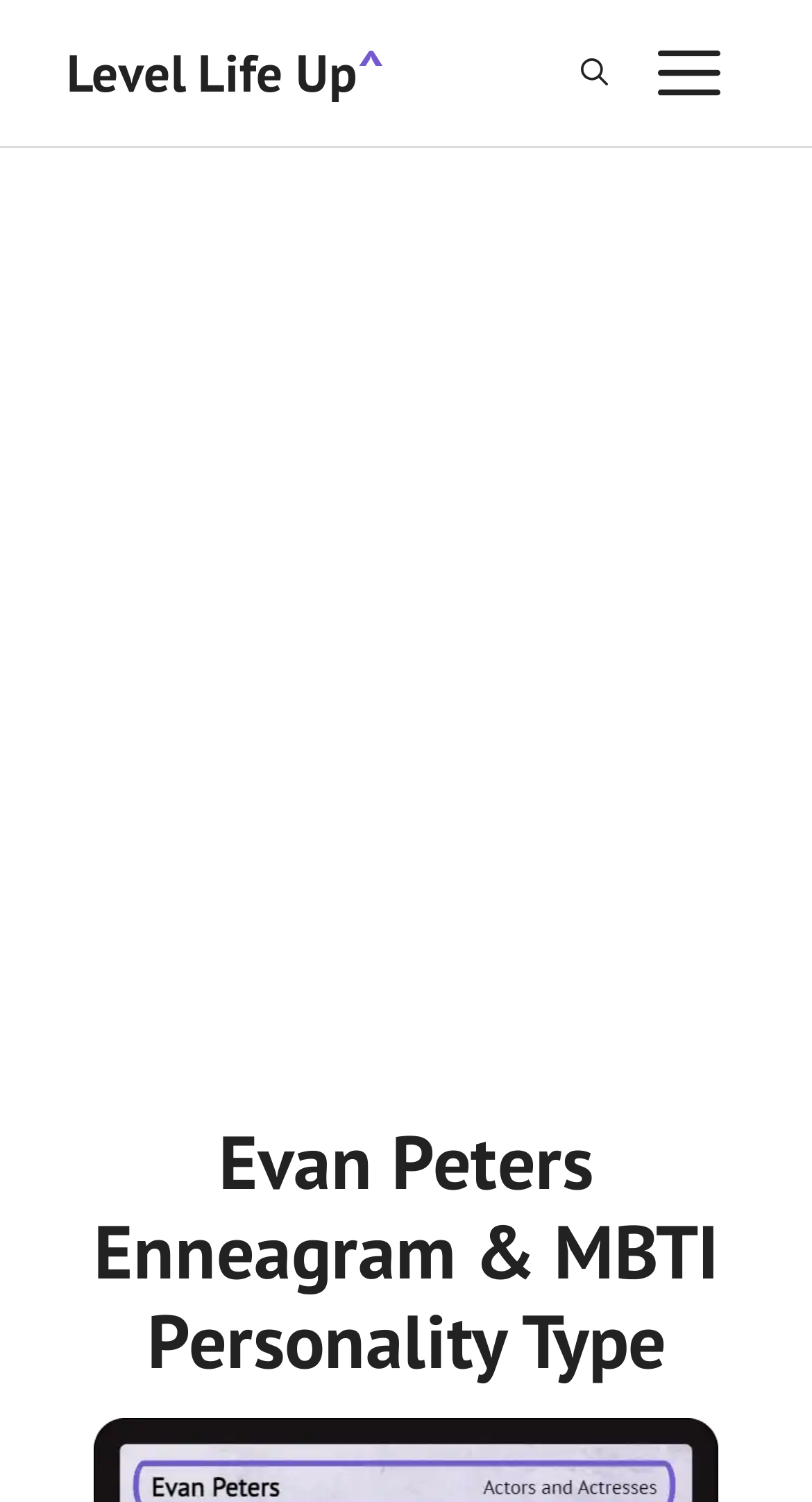Explain the features and main sections of the webpage comprehensively.

The webpage is about Evan Peters, an American actor known for his versatility and fearless portrayals on screen. At the top of the page, there is a banner that spans the entire width, containing a link to "Level Life Up" on the left side and a navigation menu on the right side. The navigation menu has two buttons: "Open search" and "MENU", which is currently not expanded.

Below the banner, there is an advertisement iframe that takes up a significant portion of the page. 

The main content of the page is headed by a title "Evan Peters Enneagram & MBTI Personality Type", which is positioned near the bottom of the page, slightly to the right of center.